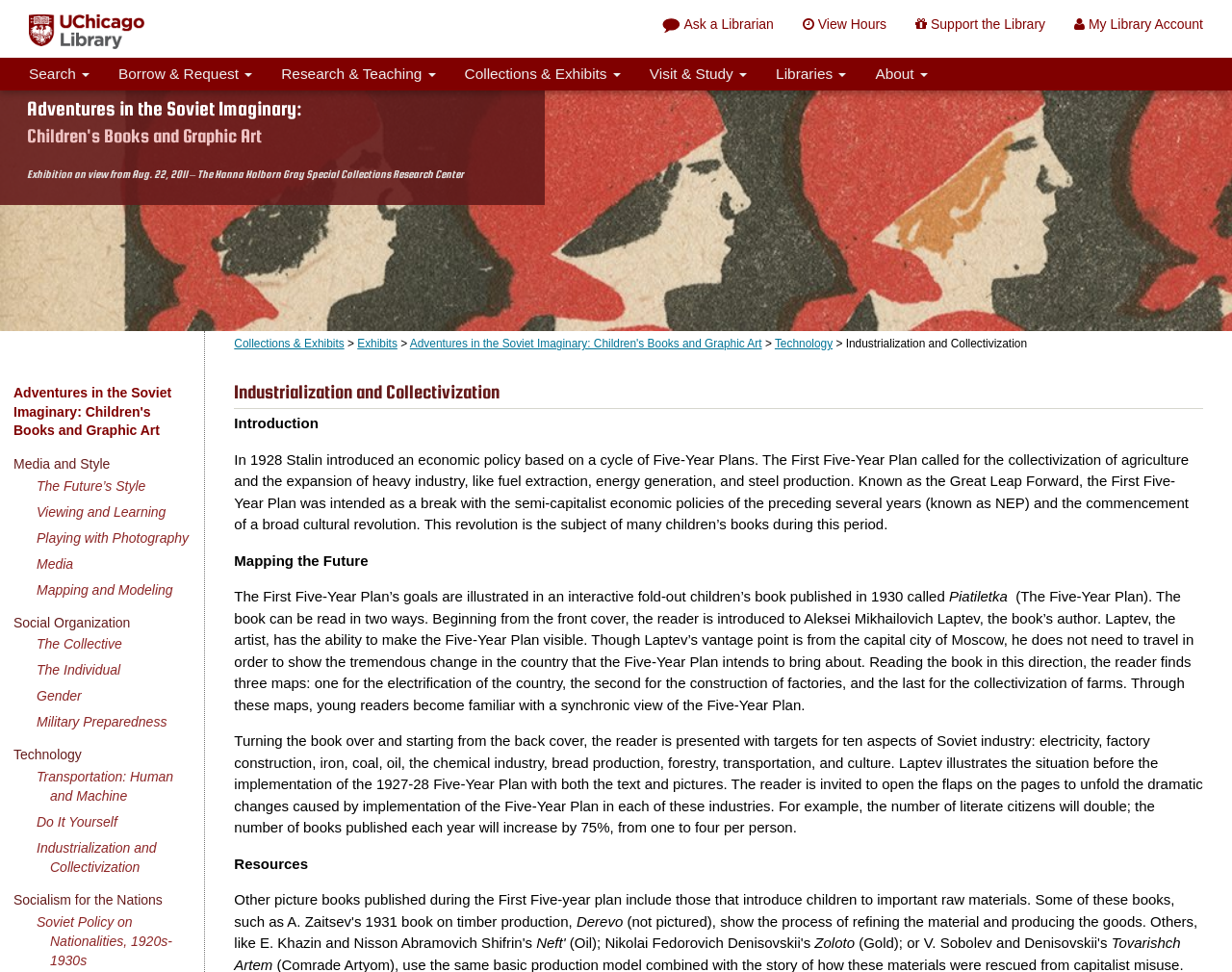Can you find and provide the main heading text of this webpage?

Industrialization and Collectivization